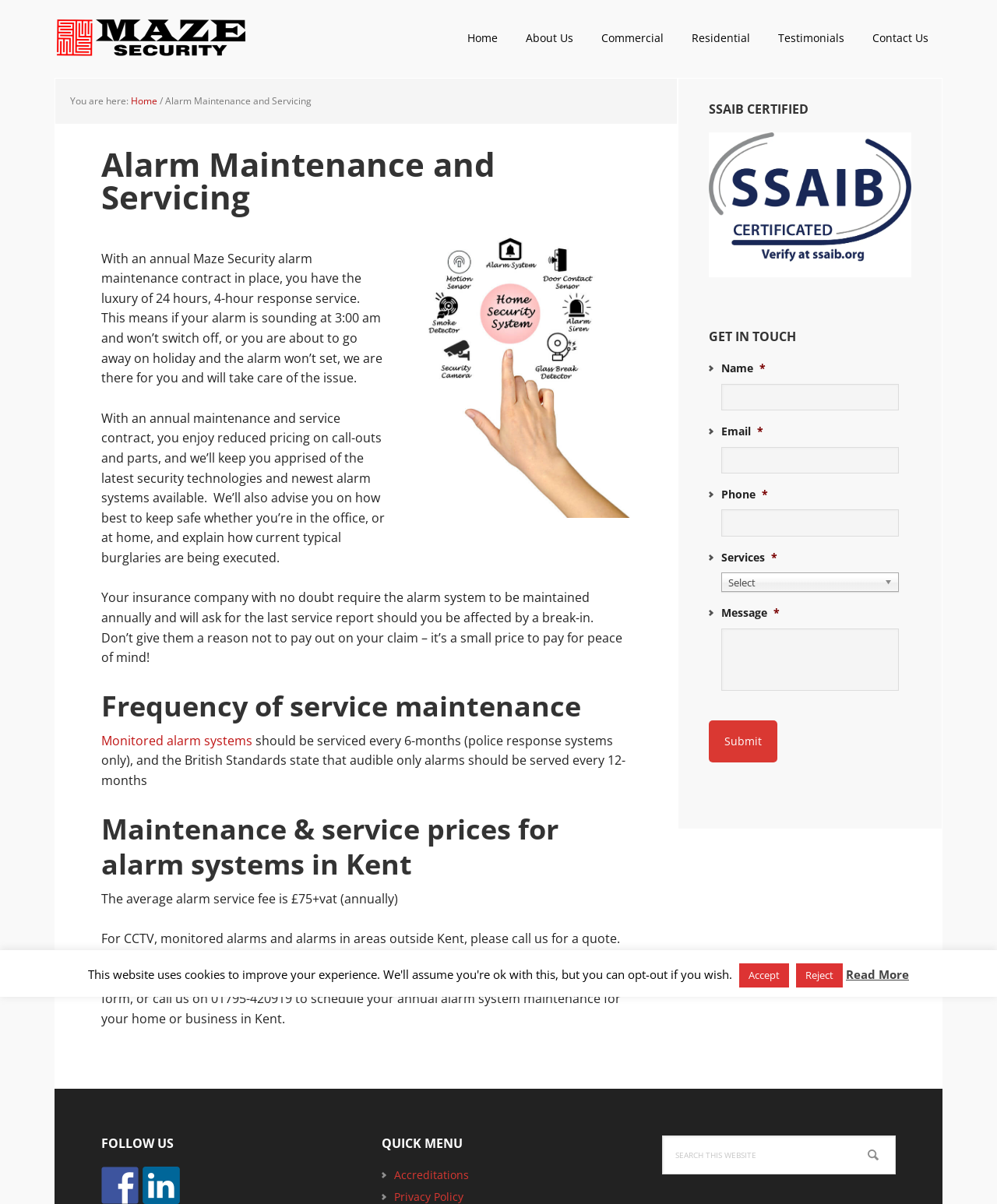Find the bounding box coordinates of the clickable area that will achieve the following instruction: "Search this website".

[0.664, 0.943, 0.898, 0.982]